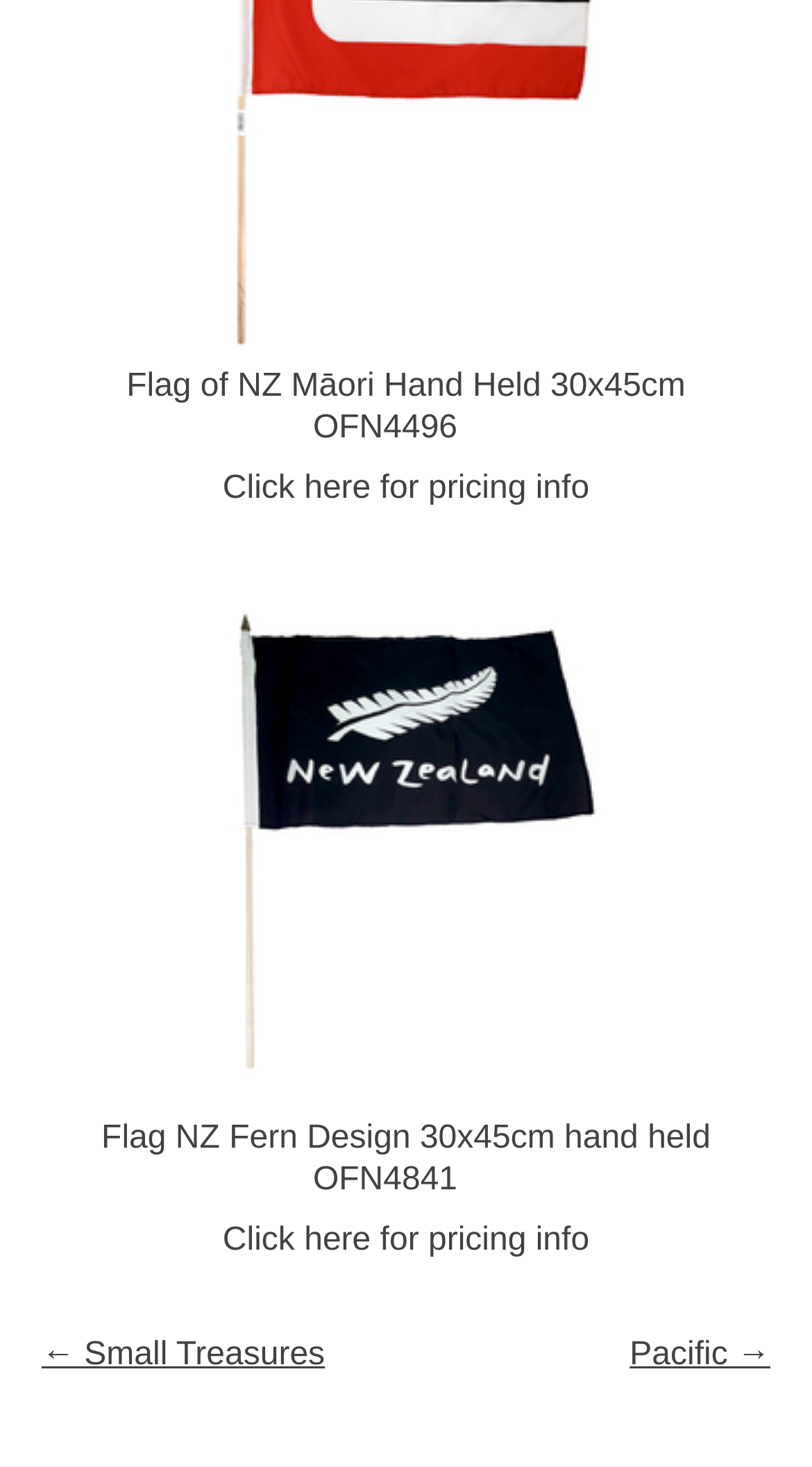Please specify the bounding box coordinates for the clickable region that will help you carry out the instruction: "Navigate to Pacific page".

[0.775, 0.912, 0.949, 0.936]